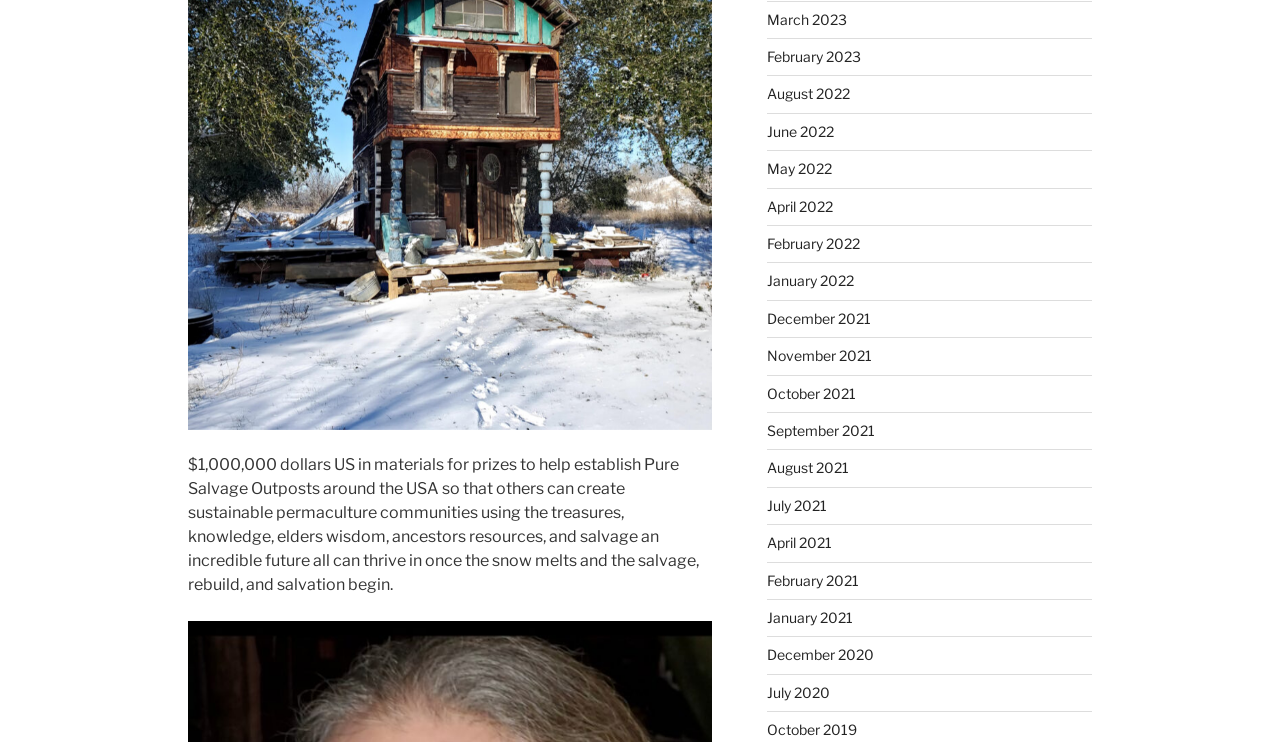Extract the bounding box coordinates of the UI element described: "April 2021". Provide the coordinates in the format [left, top, right, bottom] with values ranging from 0 to 1.

[0.599, 0.72, 0.65, 0.743]